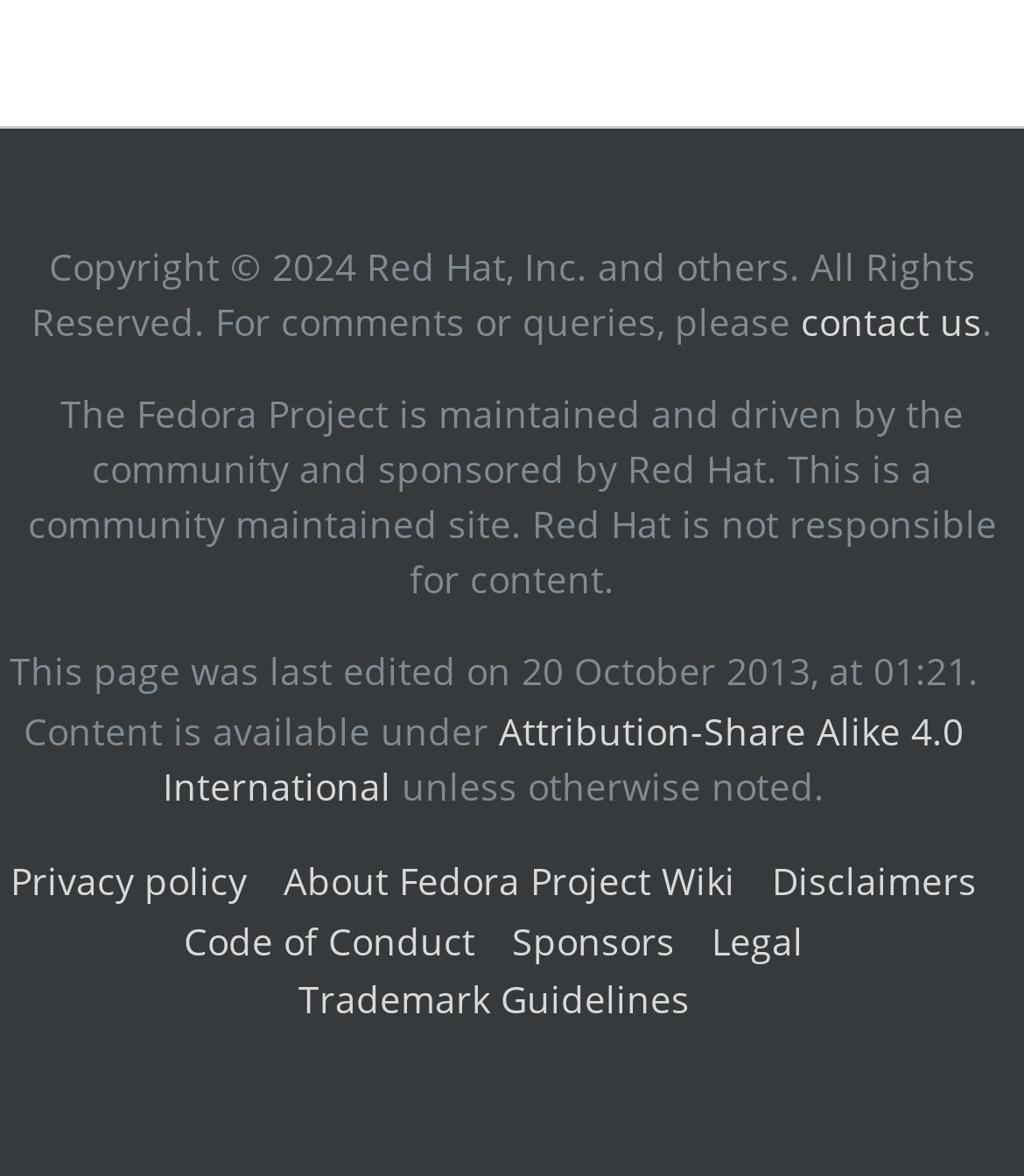How many sections are there at the bottom of the page?
Using the image, provide a concise answer in one word or a short phrase.

2